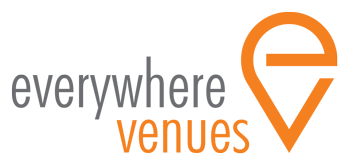What is the graphic representation accompanying the text?
Analyze the image and deliver a detailed answer to the question.

The question asks about the graphic representation accompanying the text in the logo. According to the caption, the graphic representation is a location pin, which reinforces the concept of finding spaces wherever needed.